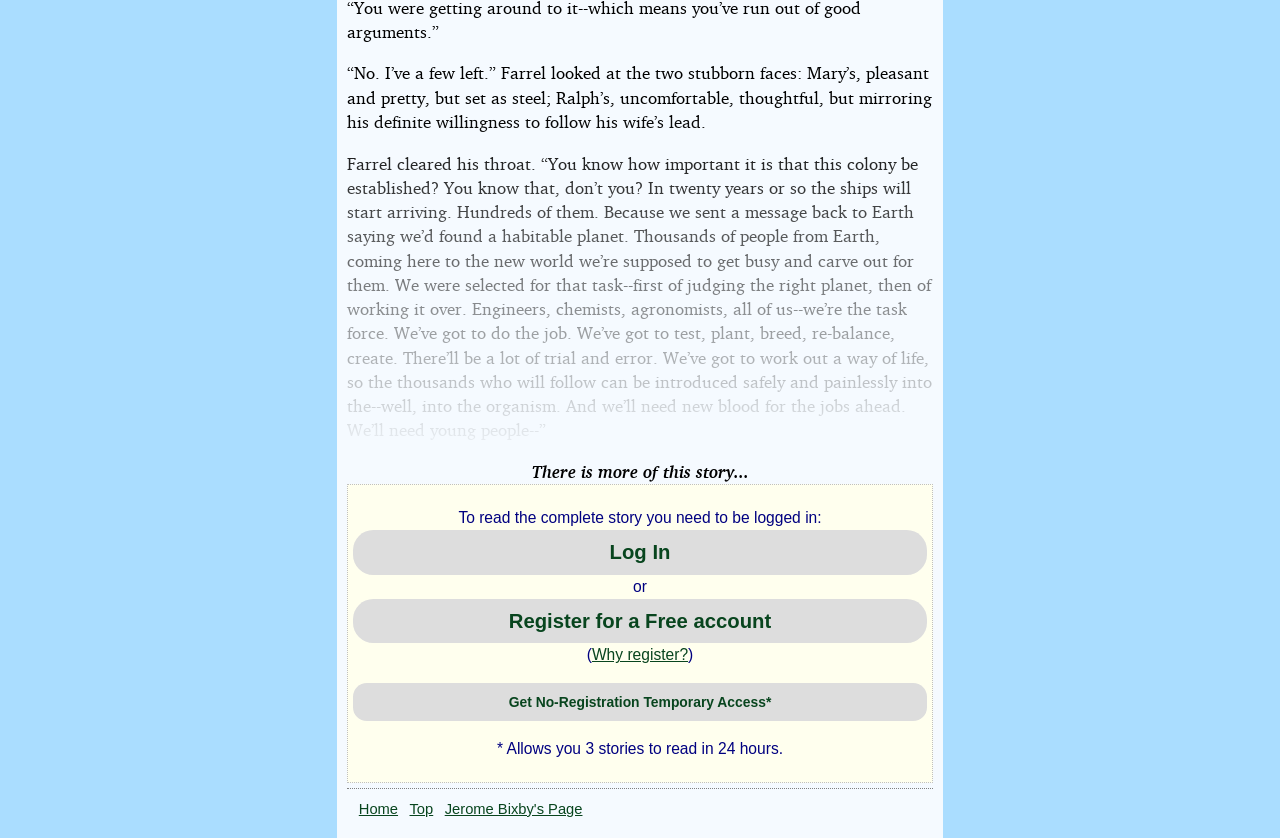What is the story about?
Based on the image, answer the question with a single word or brief phrase.

Establishing a colony